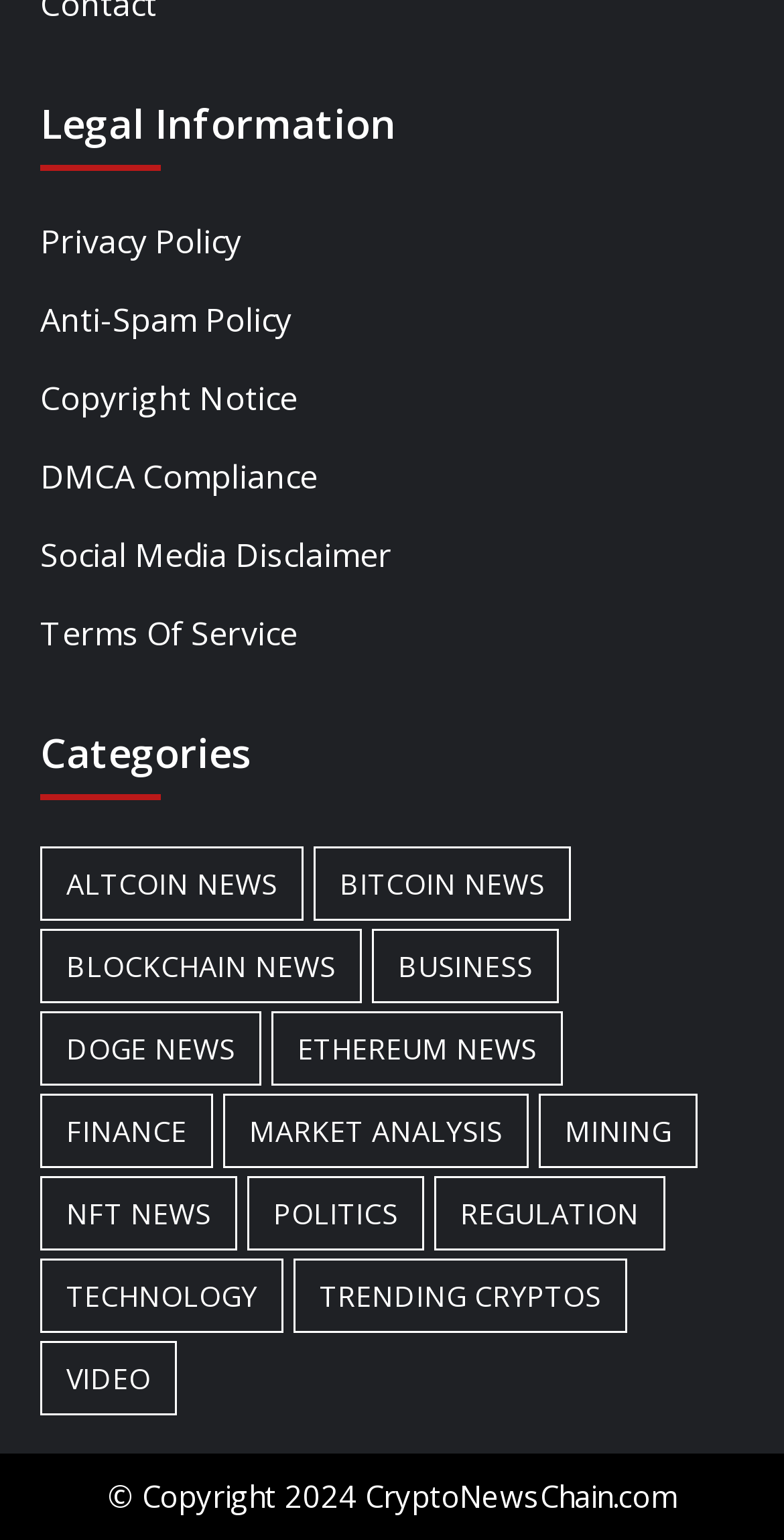Determine the bounding box coordinates for the region that must be clicked to execute the following instruction: "Browse Video".

[0.051, 0.871, 0.226, 0.92]